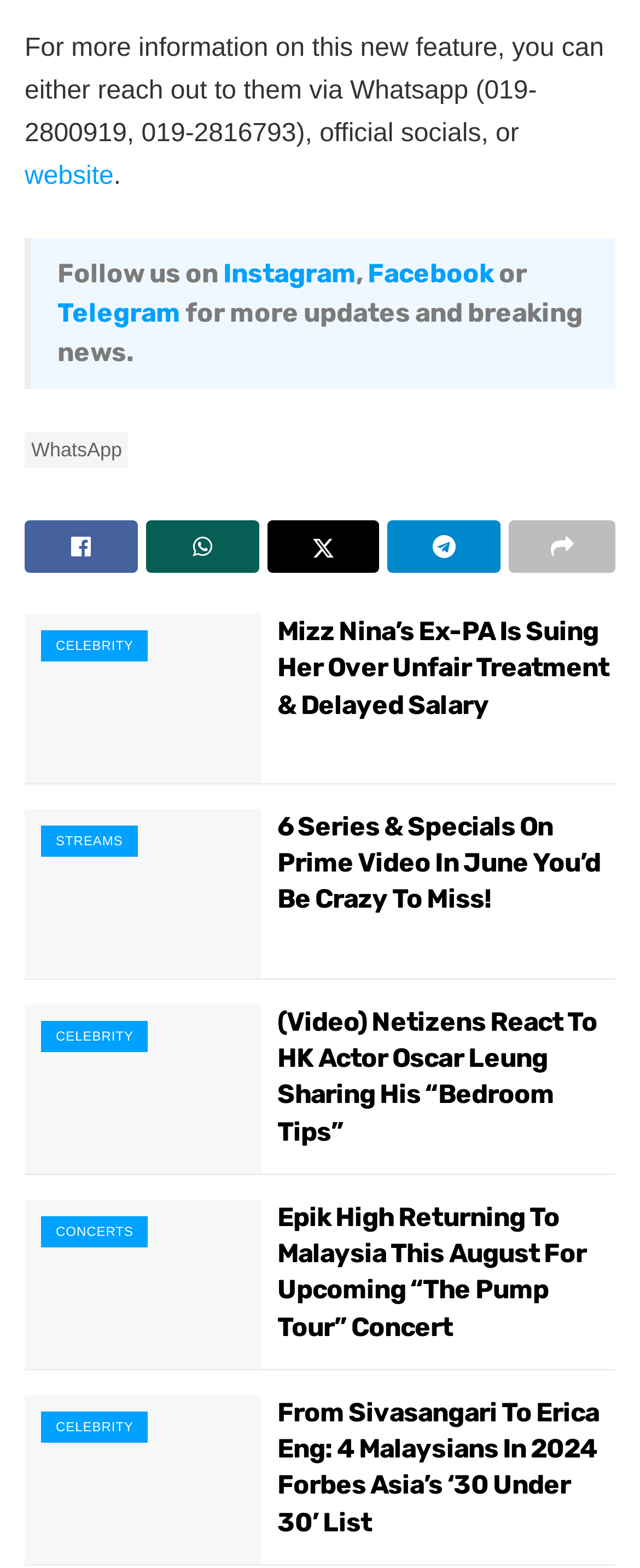Please determine the bounding box coordinates for the UI element described here. Use the format (top-left x, top-left y, bottom-right x, bottom-right y) with values bounded between 0 and 1: alt="IMAGE DIRECT MEDIA HOME"

None